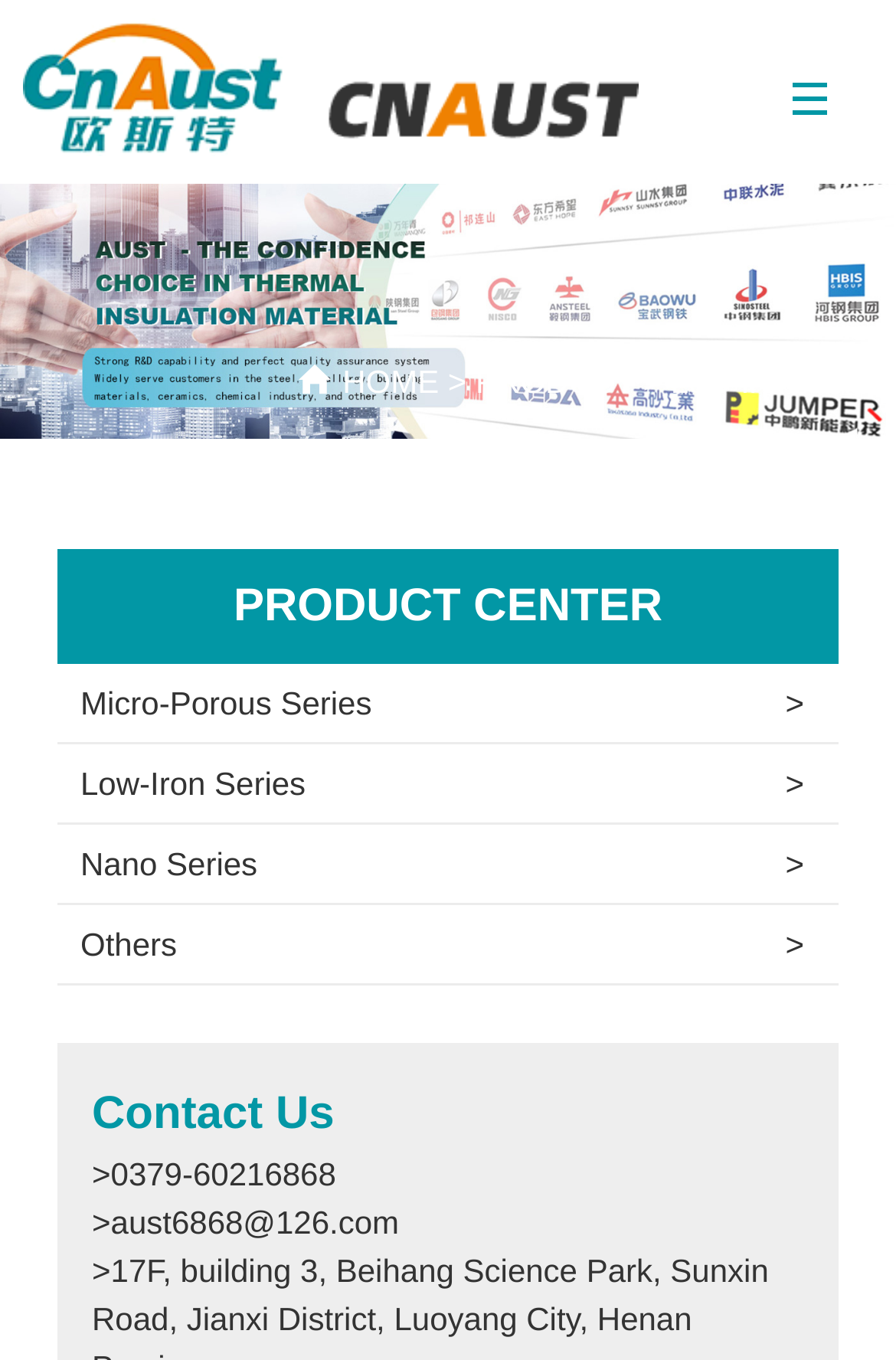Determine the bounding box coordinates of the element's region needed to click to follow the instruction: "Download this press release". Provide these coordinates as four float numbers between 0 and 1, formatted as [left, top, right, bottom].

None